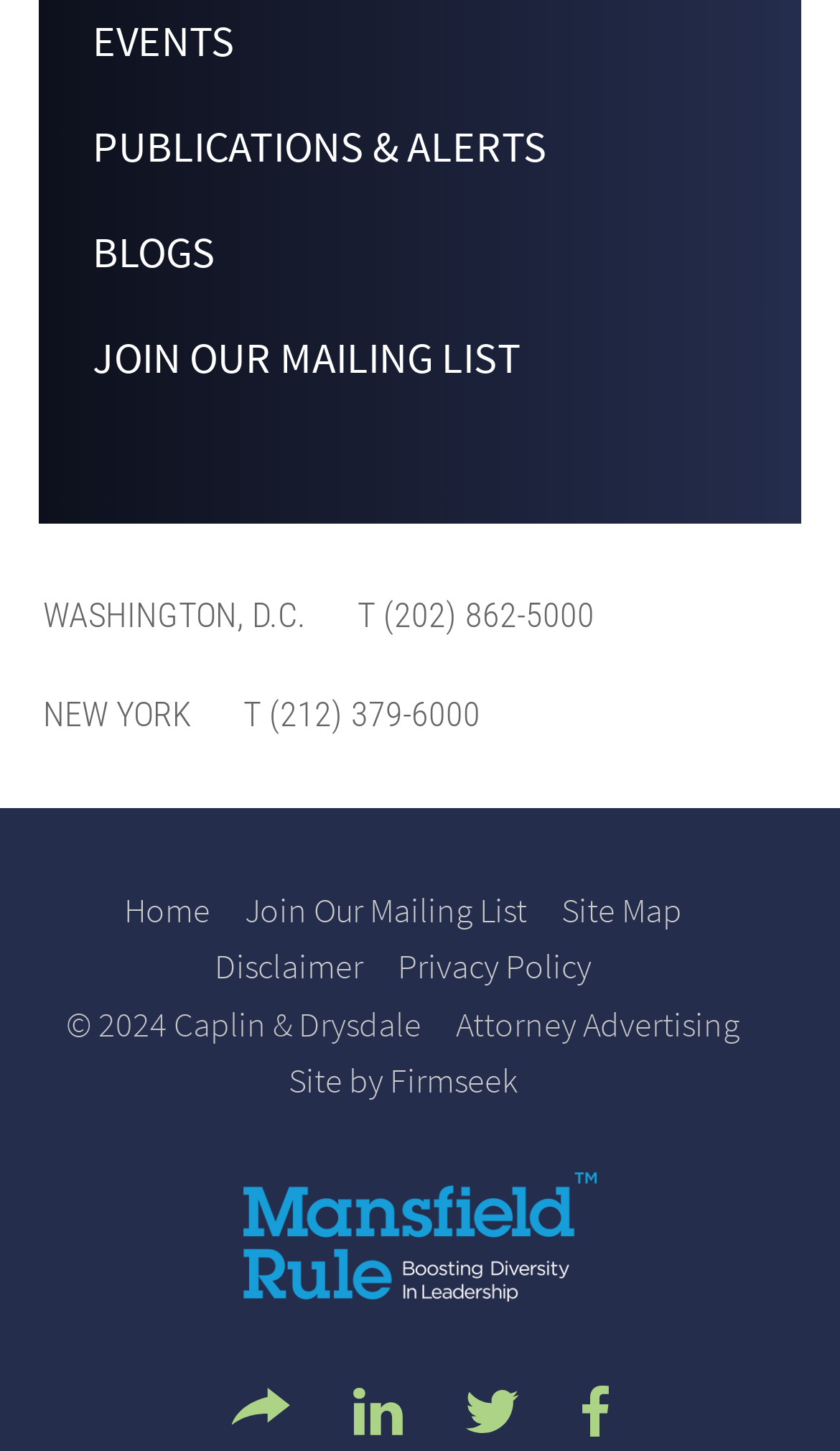Calculate the bounding box coordinates for the UI element based on the following description: "Washington, D.C.". Ensure the coordinates are four float numbers between 0 and 1, i.e., [left, top, right, bottom].

[0.051, 0.409, 0.364, 0.438]